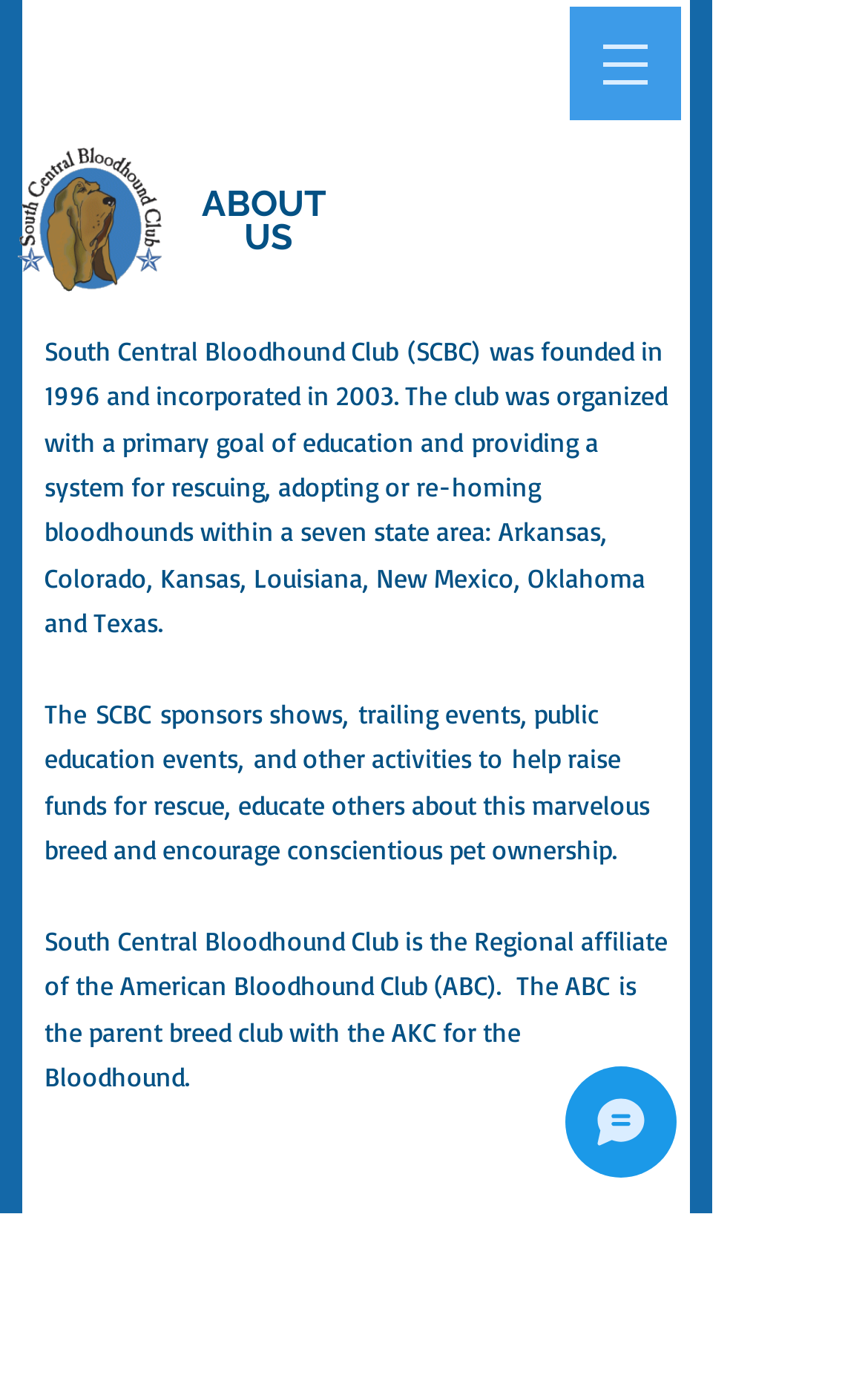Generate a comprehensive description of the webpage content.

The webpage is about the South Central Bloodhound Club (SCBC), a regional affiliate of the American Bloodhound Club (ABC). At the top of the page, there is a navigation menu labeled "Site" with a button that has a popup menu. The button is accompanied by a small image. 

Below the navigation menu, the main content of the page is divided into sections. The first section has a heading "ABOUT US" and provides a brief introduction to the SCBC, including its founding year, primary goals, and the seven-state area it serves. 

Following the introduction, there are two paragraphs of text that describe the club's activities, such as sponsoring shows and events, and its goals, including educating the public about the breed and promoting responsible pet ownership. 

Further down the page, there is another section that mentions the SCBC's affiliation with the American Bloodhound Club (ABC) and its role as the parent breed club with the AKC for the Bloodhound. 

At the very bottom of the page, there is a copyright notice stating that the content is owned by the South Central Bloodhound Club, Inc. and is protected by copyright.

On the right side of the page, near the top, there is a "Chat" button with a small image next to it.